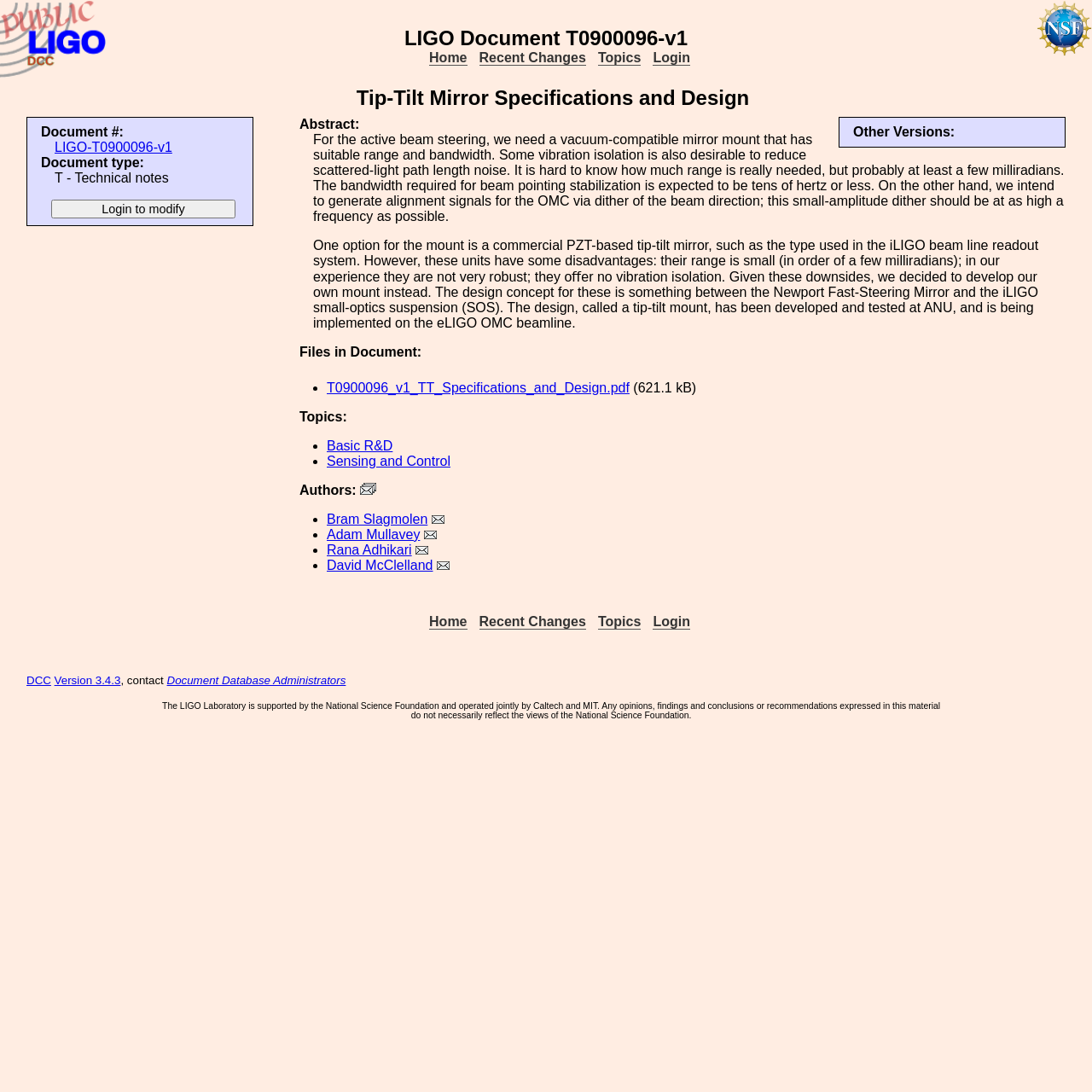Identify the bounding box coordinates of the region that should be clicked to execute the following instruction: "Click on the 'Login to modify' button".

[0.047, 0.183, 0.216, 0.2]